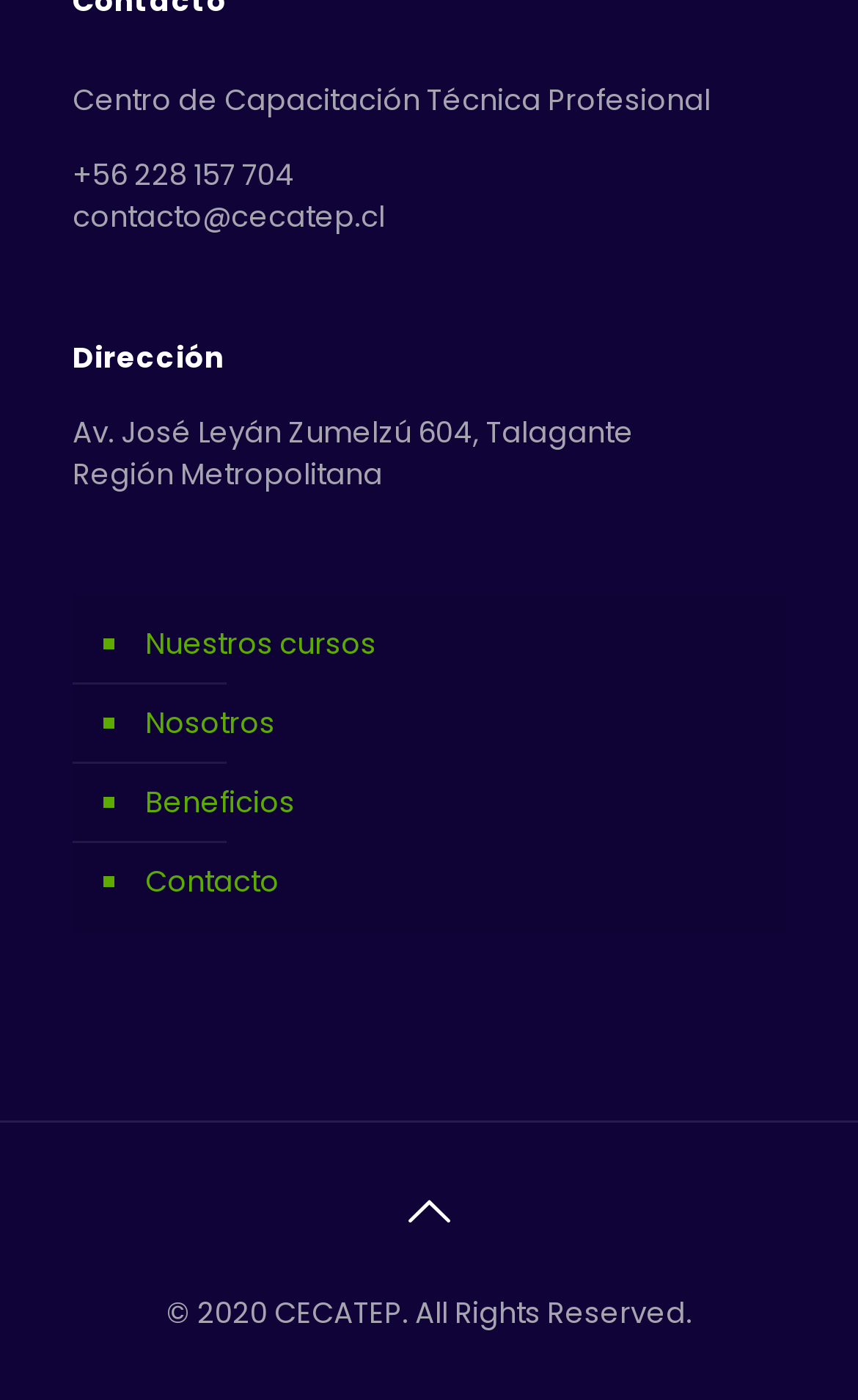Answer with a single word or phrase: 
What is the region where Centro de Capacitación Técnica Profesional is located?

Región Metropolitana